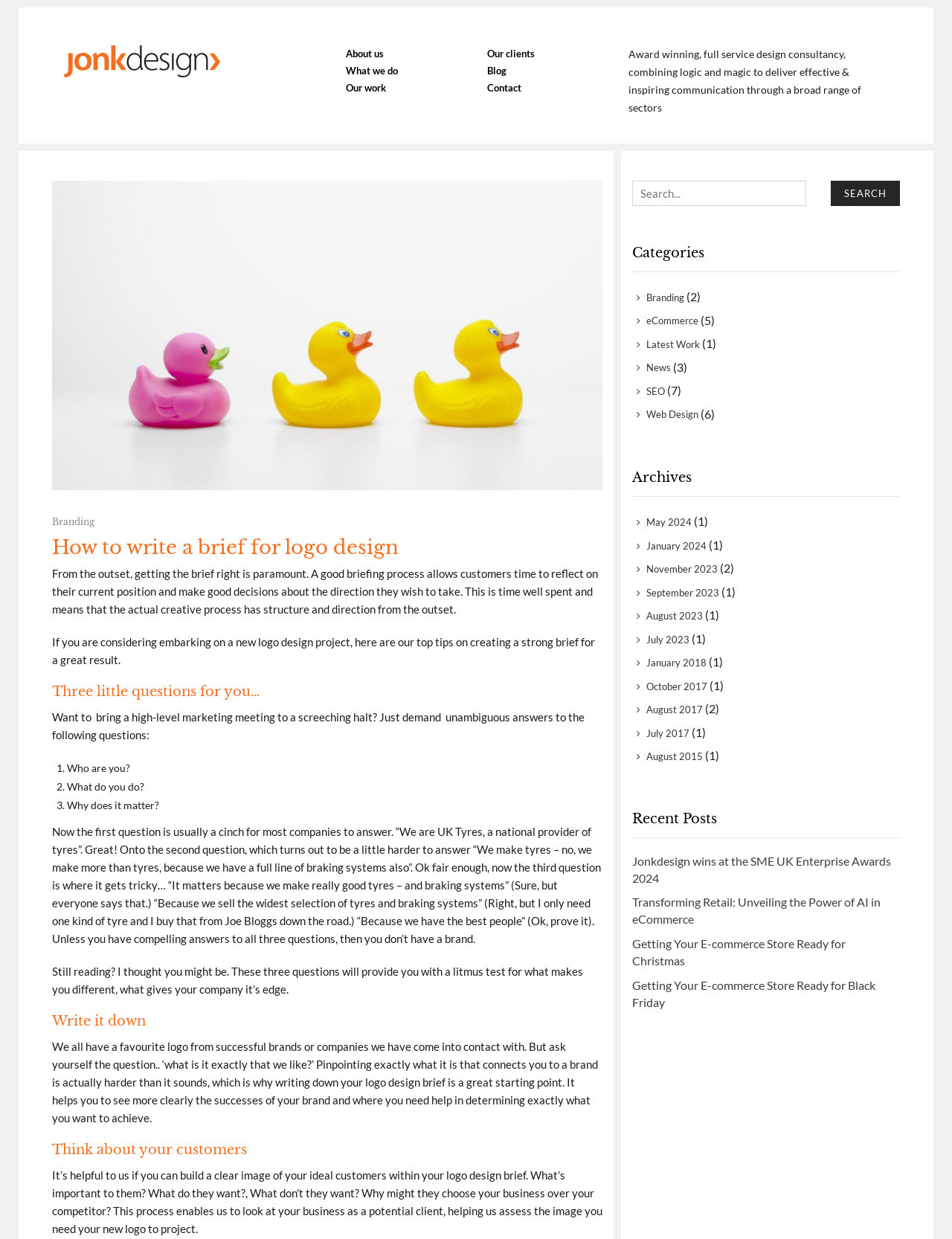Describe every aspect of the webpage in a detailed manner.

This webpage is about Jonkdesign, a full-service design consultancy that combines logic and magic to deliver effective and inspiring communication. The page is divided into several sections, with a navigation menu at the top featuring links to "About us", "What we do", "Our work", "Our clients", "Blog", and "Contact".

Below the navigation menu, there is a brief introduction to Jonkdesign, followed by a section titled "Branding" with a link to a page about branding. The main content of the page is an article titled "How to write a brief for logo design", which provides tips and guidelines for creating a strong brief for a logo design project.

The article is divided into several sections, including "Three little questions for you…", "Write it down", and "Think about your customers". Each section provides advice and insights on how to approach the logo design brief, including identifying the target audience, pinpointing what makes the brand unique, and writing down the brief.

On the right-hand side of the page, there is a search box and a list of categories, including "Branding", "eCommerce", "Latest Work", "News", "SEO", and "Web Design", each with a number of posts or articles associated with it. Below the categories, there is a list of archives, featuring links to posts from different months and years.

At the bottom of the page, there is a section titled "Recent Posts", featuring links to four recent articles, including "Jonkdesign wins at the SME UK Enterprise Awards 2024", "Transforming Retail: Unveiling the Power of AI in eCommerce", "Getting Your E-commerce Store Ready for Christmas", and "Getting Your E-commerce Store Ready for Black Friday".